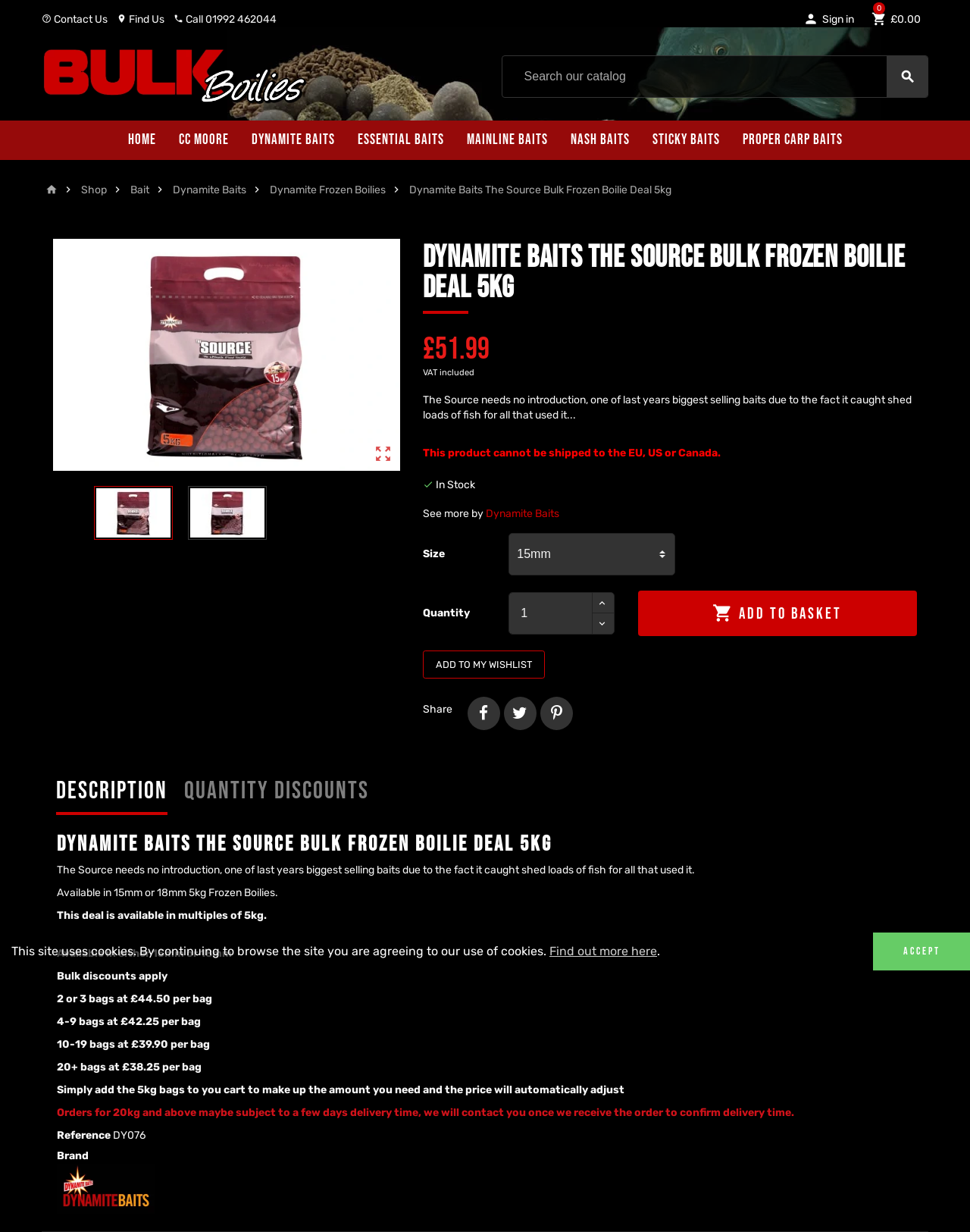Please determine the bounding box coordinates of the section I need to click to accomplish this instruction: "Add to basket".

[0.658, 0.479, 0.945, 0.516]